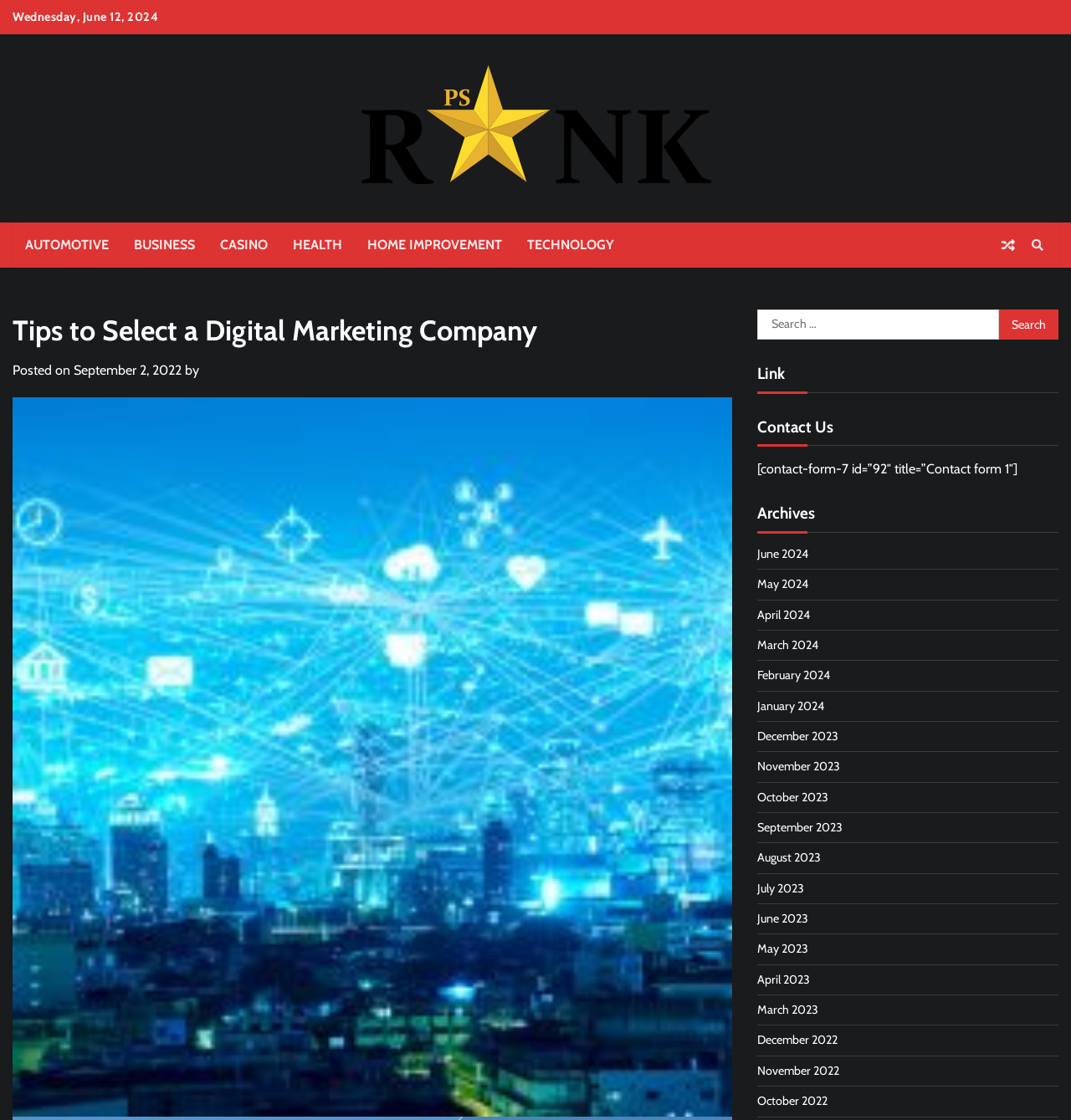Please locate the bounding box coordinates of the element that should be clicked to complete the given instruction: "Share on Facebook".

None